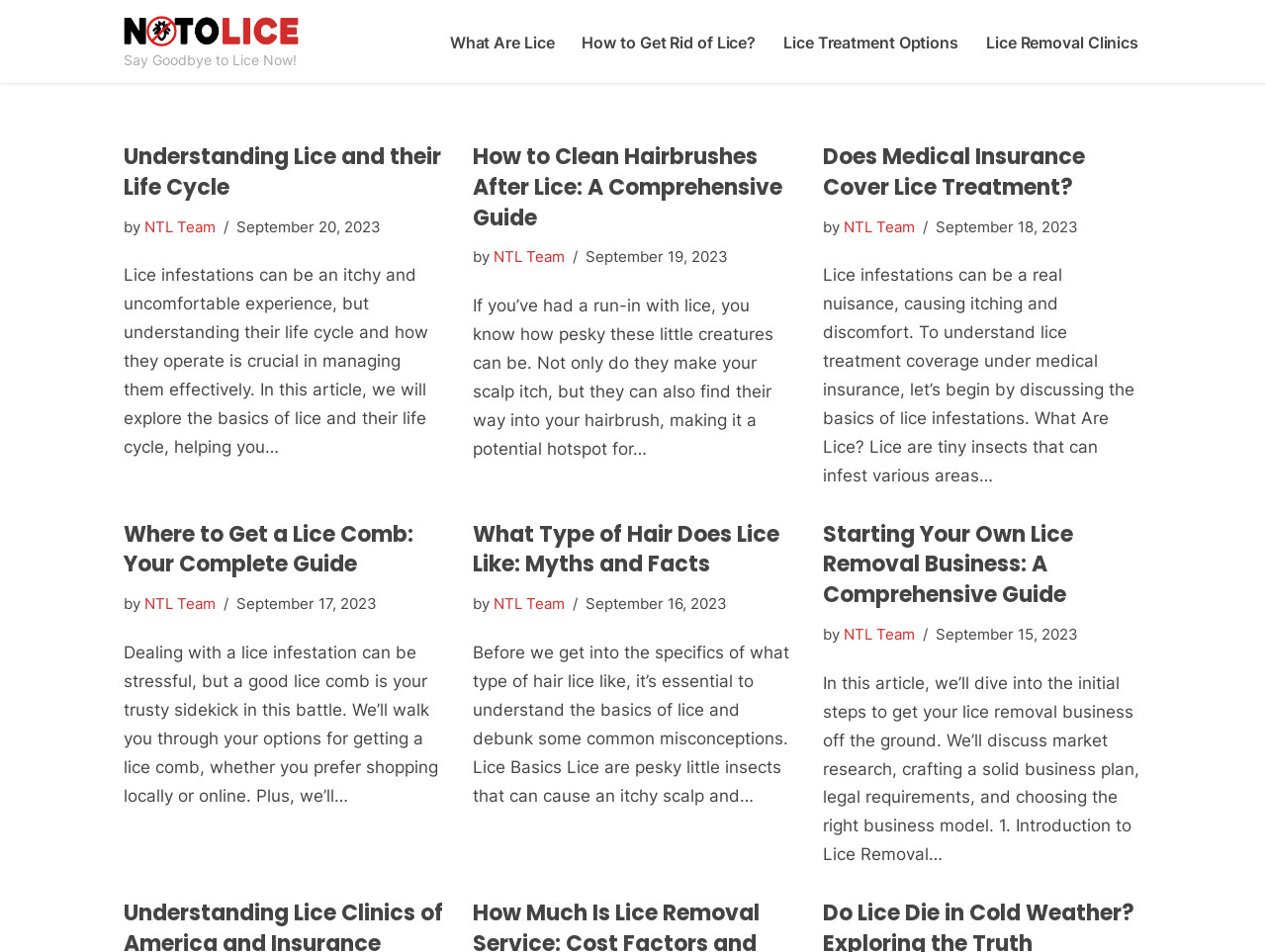Using the details from the image, please elaborate on the following question: Who wrote the articles on the webpage?

Each article on the webpage has a 'by' text followed by 'NTL Team', indicating that the articles were written by the NTL Team.